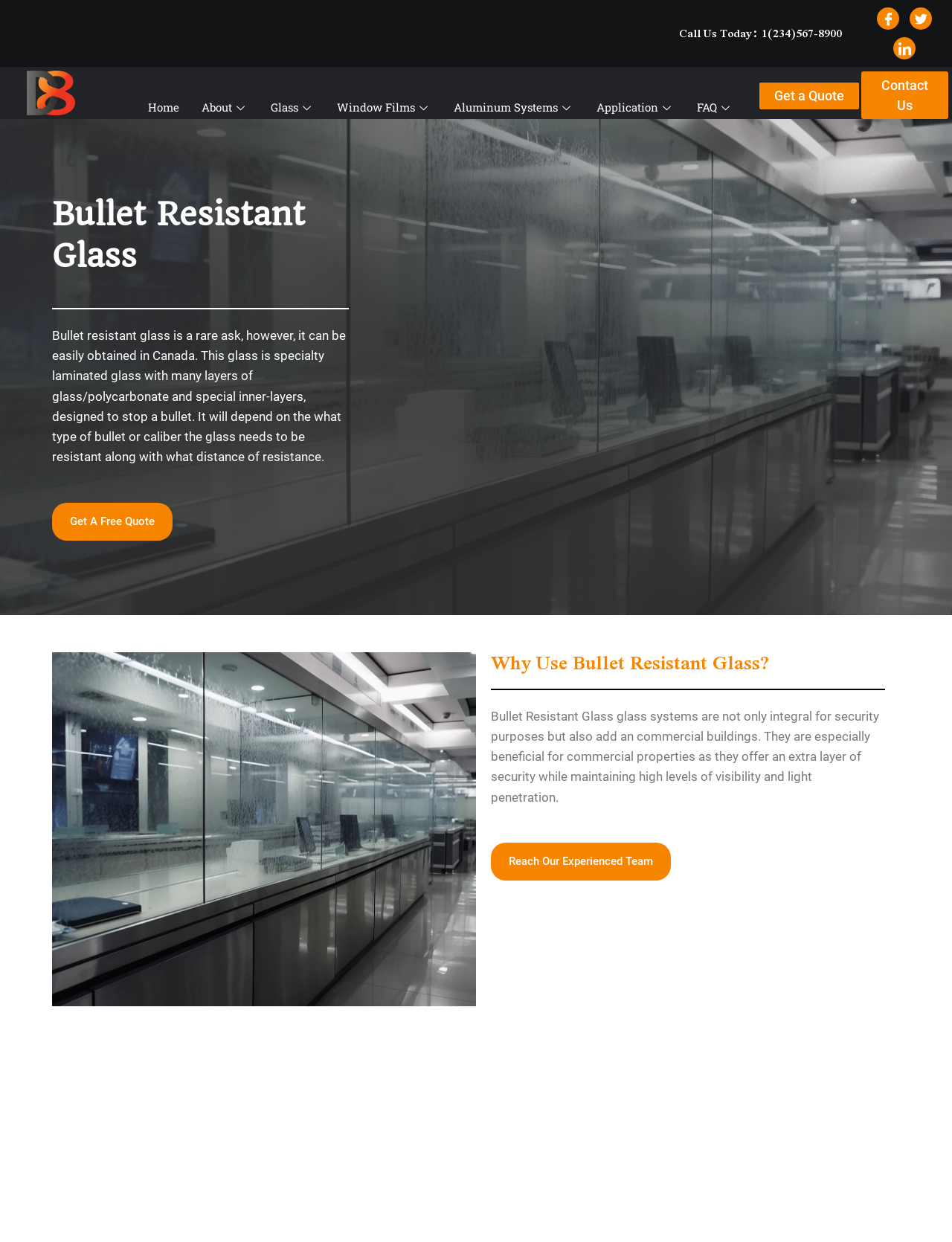What is the phone number to call for inquiries?
Look at the screenshot and respond with a single word or phrase.

1(234)567-8900